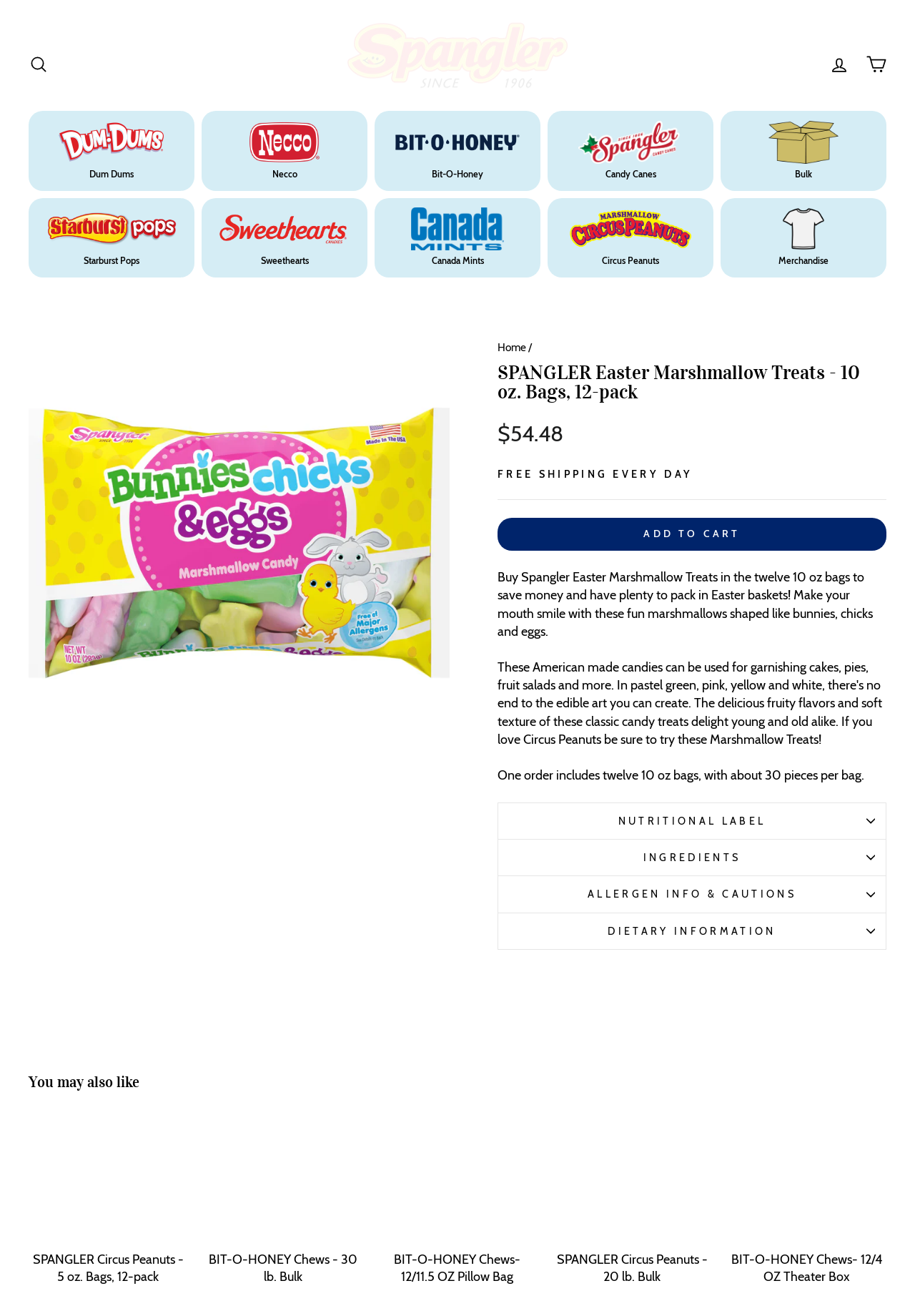What is the weight of each bag of Spangler Easter Marshmallow Treats?
Using the image provided, answer with just one word or phrase.

10 oz